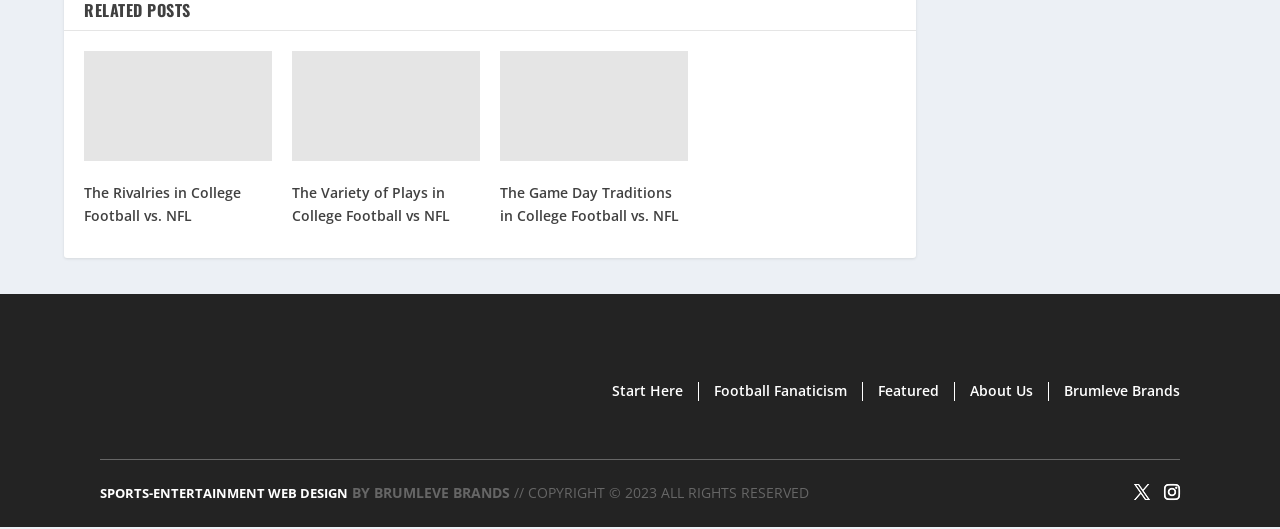What is the text of the second link in the main content?
Based on the image, give a one-word or short phrase answer.

The Variety of Plays in College Football vs NFL